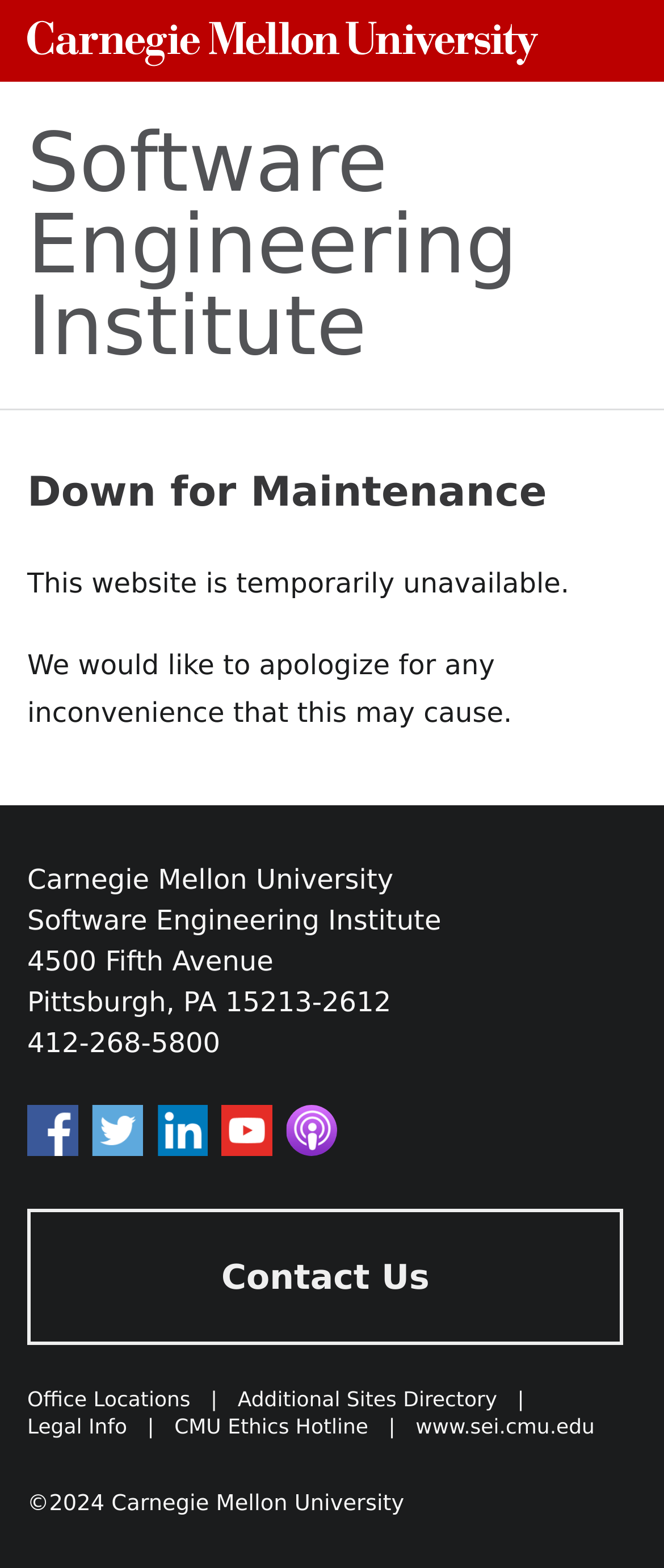Please determine the bounding box coordinates of the element's region to click in order to carry out the following instruction: "Check Facebook page". The coordinates should be four float numbers between 0 and 1, i.e., [left, top, right, bottom].

[0.041, 0.705, 0.118, 0.737]